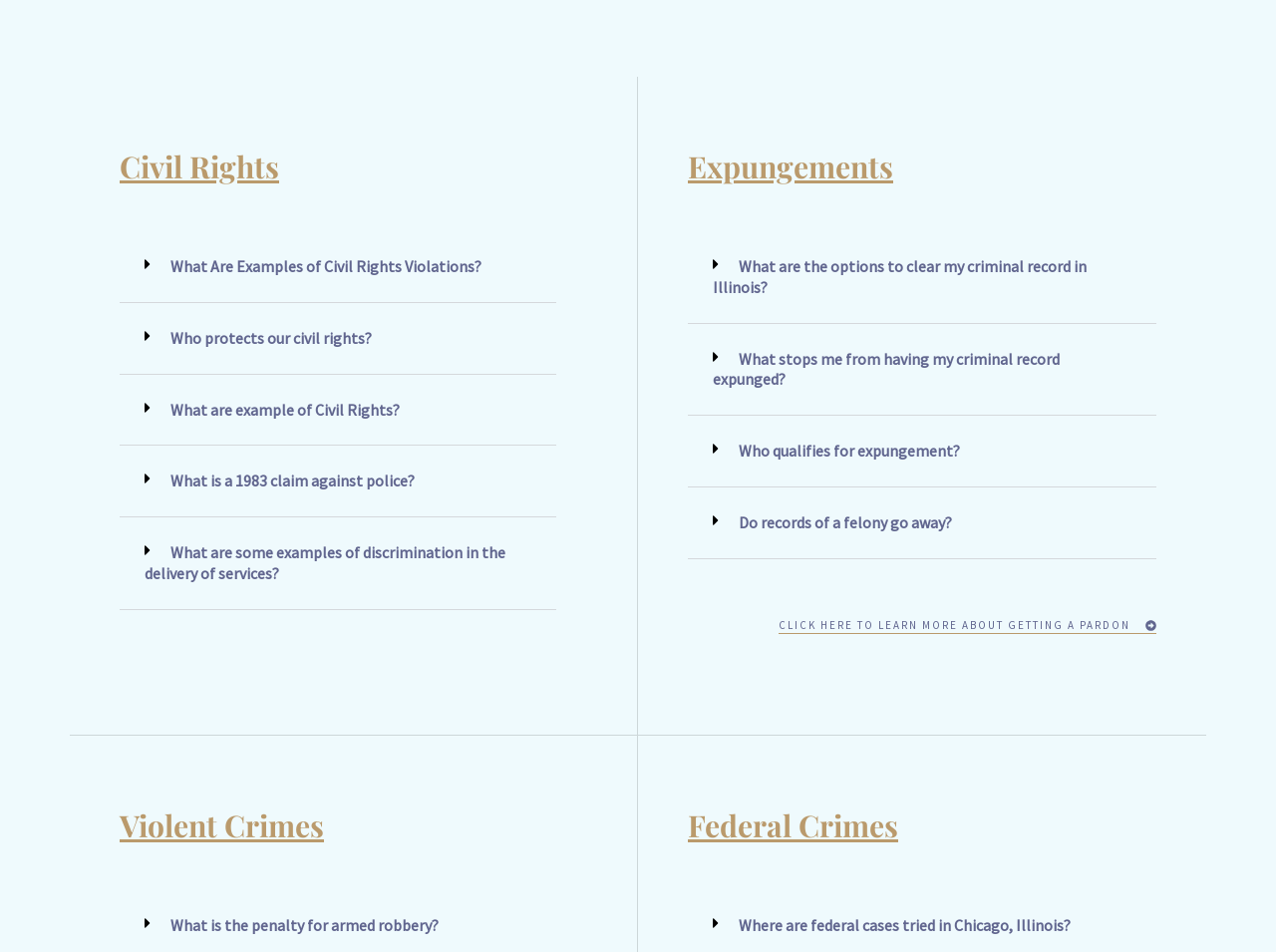Using the elements shown in the image, answer the question comprehensively: What is the topic of the link 'Where are federal cases tried in Chicago, Illinois?'?

The link 'Where are federal cases tried in Chicago, Illinois?' is located in the 'Federal Crimes' section, and its text suggests that it is related to federal crimes, indicating that the topic of this link is federal crimes.